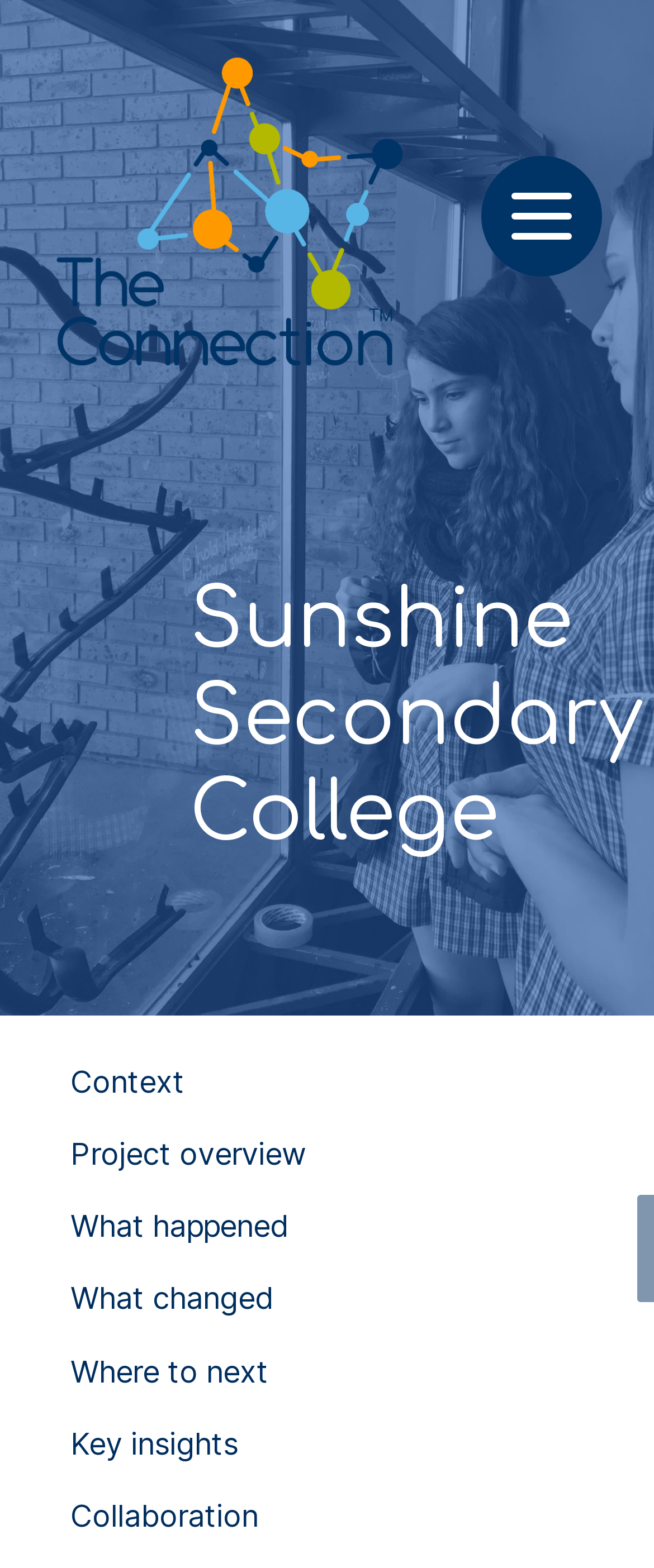Identify the bounding box coordinates of the section to be clicked to complete the task described by the following instruction: "View the key insights". The coordinates should be four float numbers between 0 and 1, formatted as [left, top, right, bottom].

[0.108, 0.909, 0.364, 0.932]